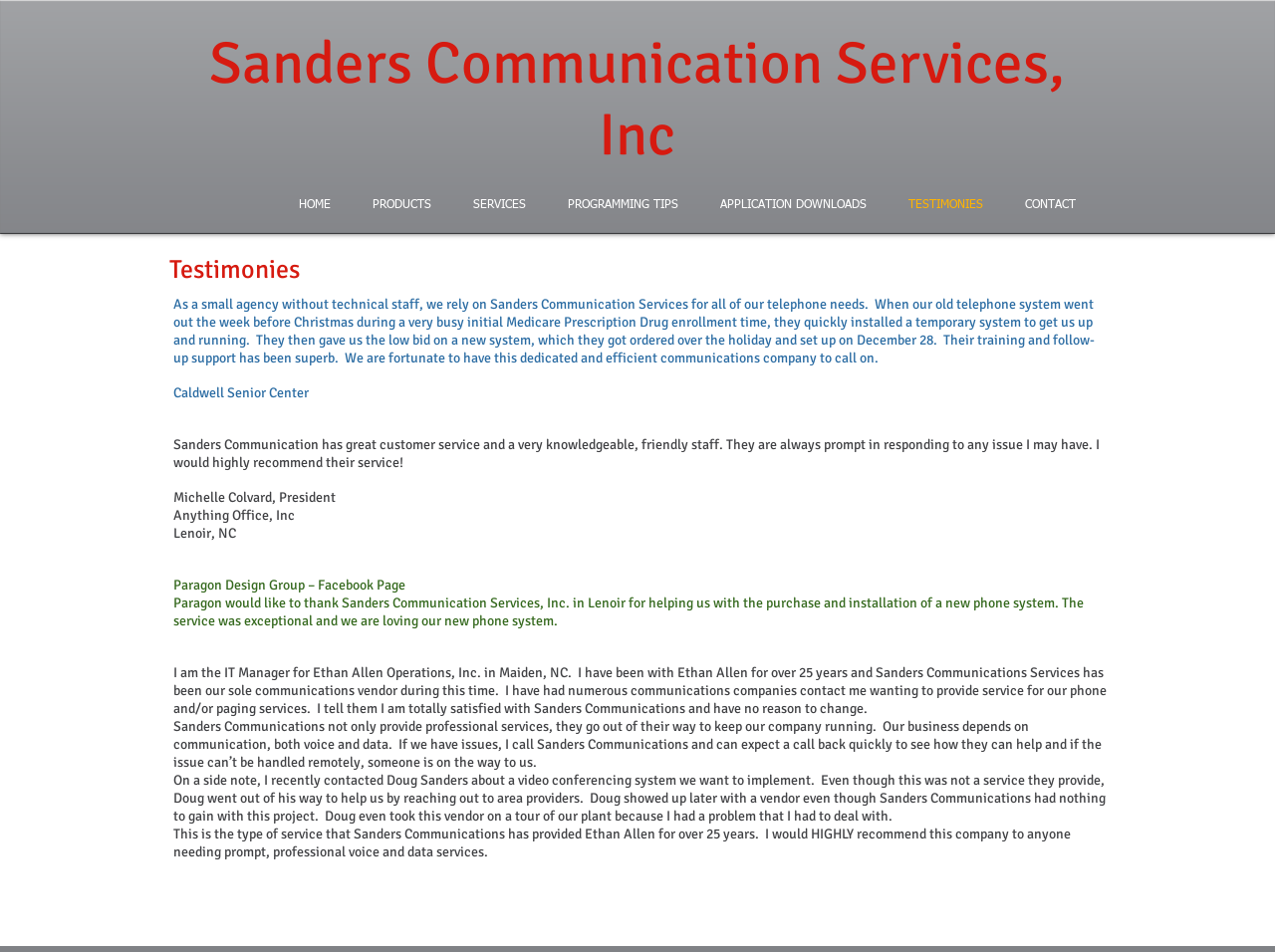Extract the text of the main heading from the webpage.

Sanders Communication Services, Inc